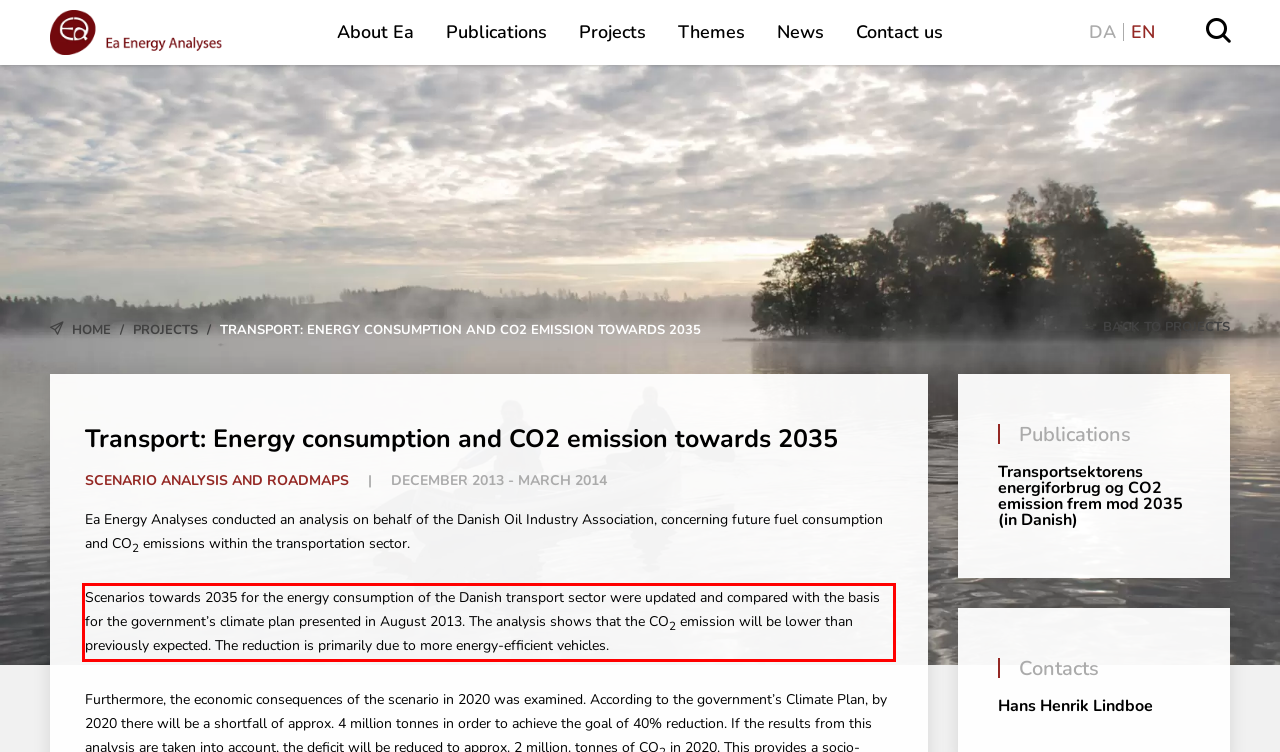Identify the text inside the red bounding box in the provided webpage screenshot and transcribe it.

Scenarios towards 2035 for the energy consumption of the Danish transport sector were updated and compared with the basis for the government’s climate plan presented in August 2013. The analysis shows that the CO2 emission will be lower than previously expected. The reduction is primarily due to more energy-efficient vehicles.